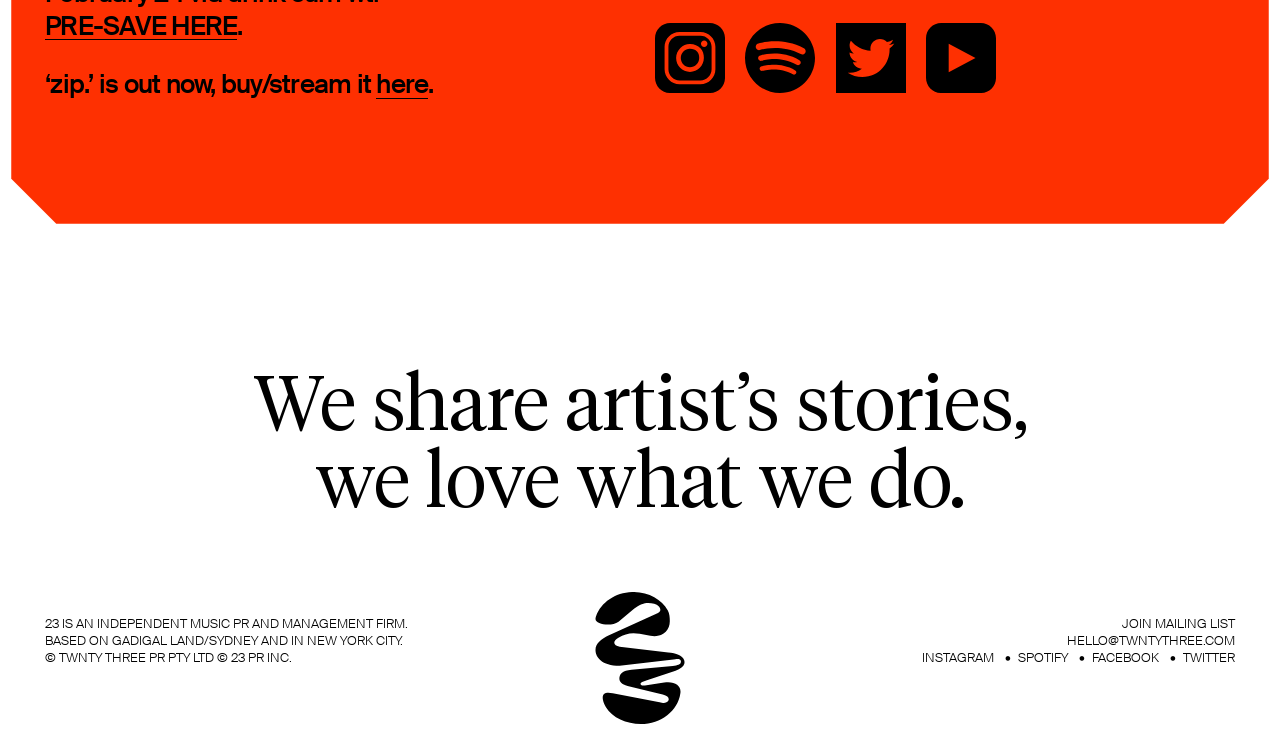Extract the bounding box for the UI element that matches this description: "Arista Executive Search".

None